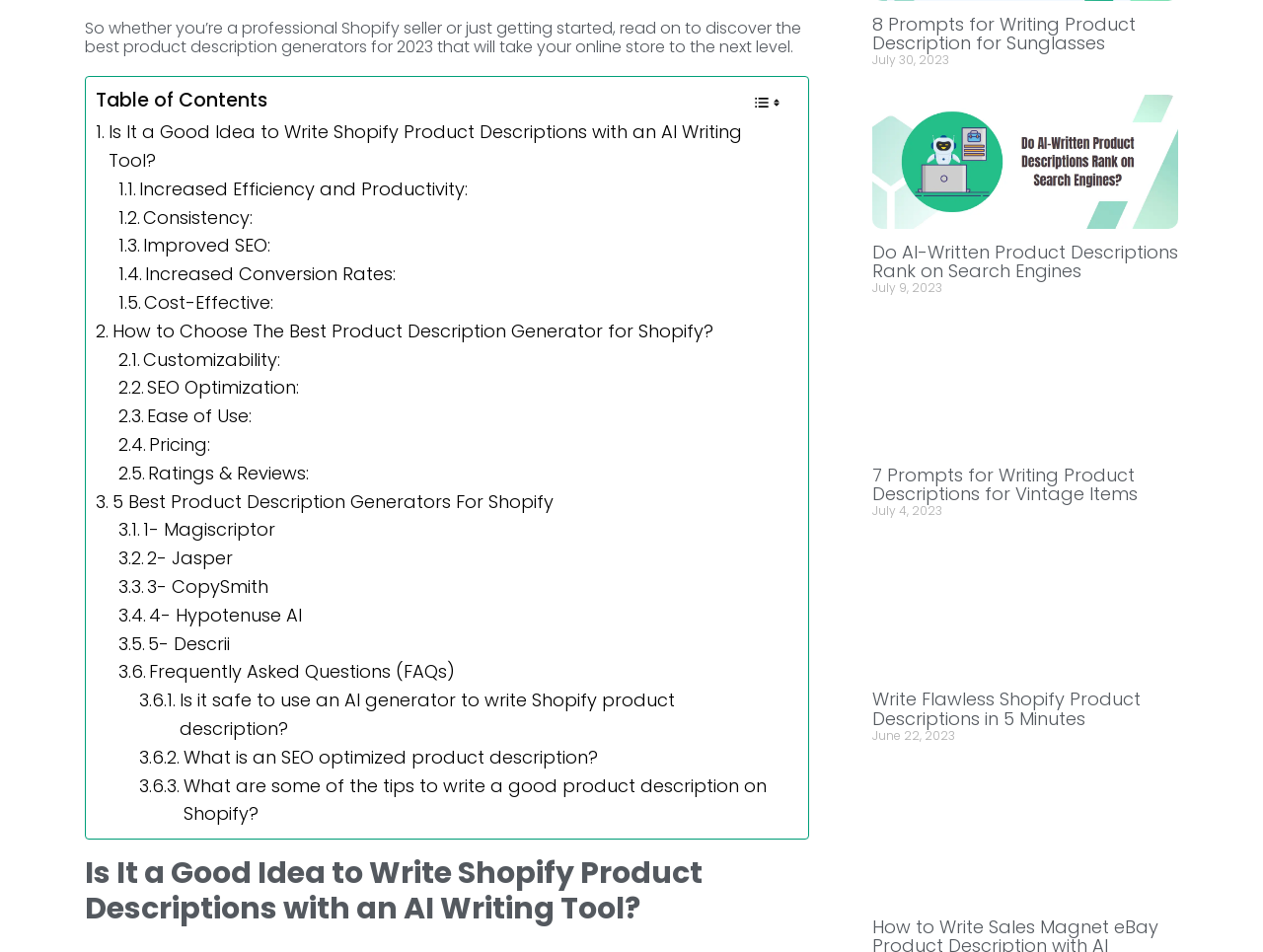Kindly determine the bounding box coordinates for the clickable area to achieve the given instruction: "Check the article about Do AI-Written Product Descriptions Rank".

[0.691, 0.099, 0.933, 0.24]